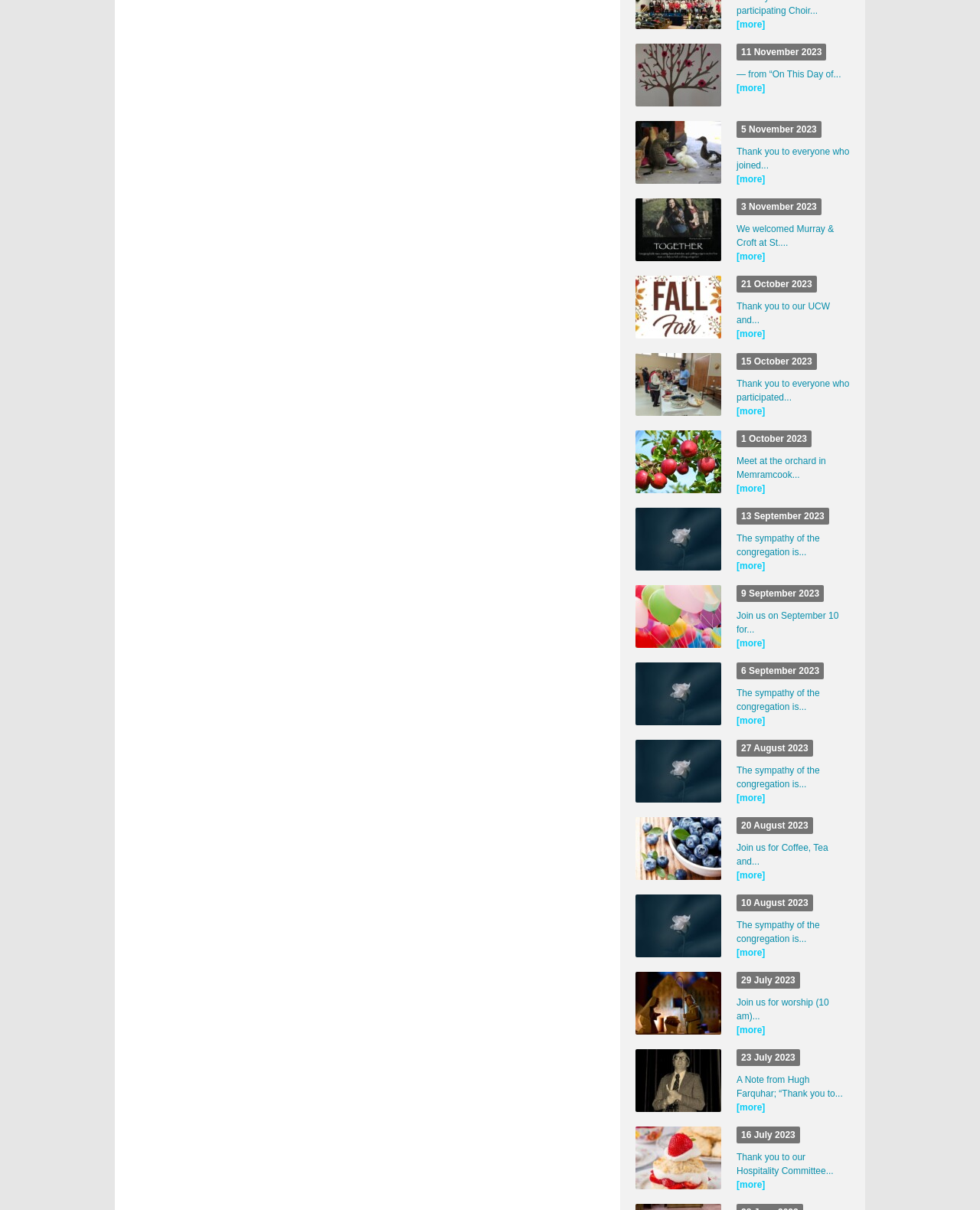Determine the bounding box coordinates for the area you should click to complete the following instruction: "learn more about Murray & Croft".

[0.648, 0.164, 0.736, 0.216]